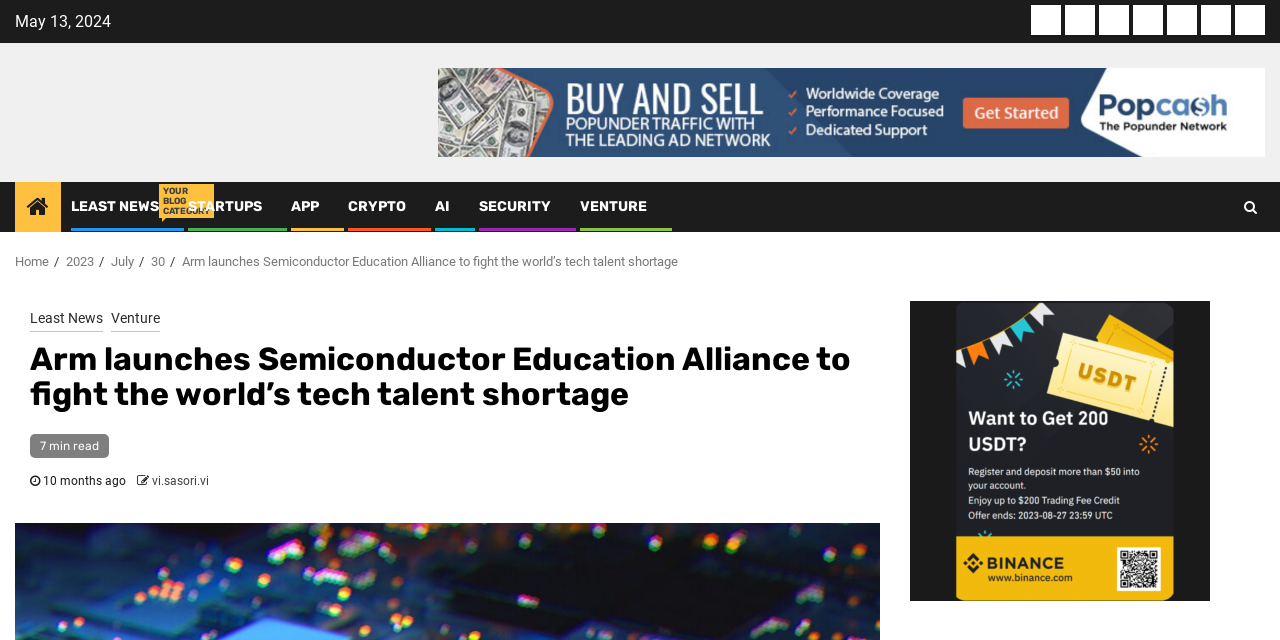Given the element description: "App", predict the bounding box coordinates of this UI element. The coordinates must be four float numbers between 0 and 1, given as [left, top, right, bottom].

[0.859, 0.008, 0.882, 0.055]